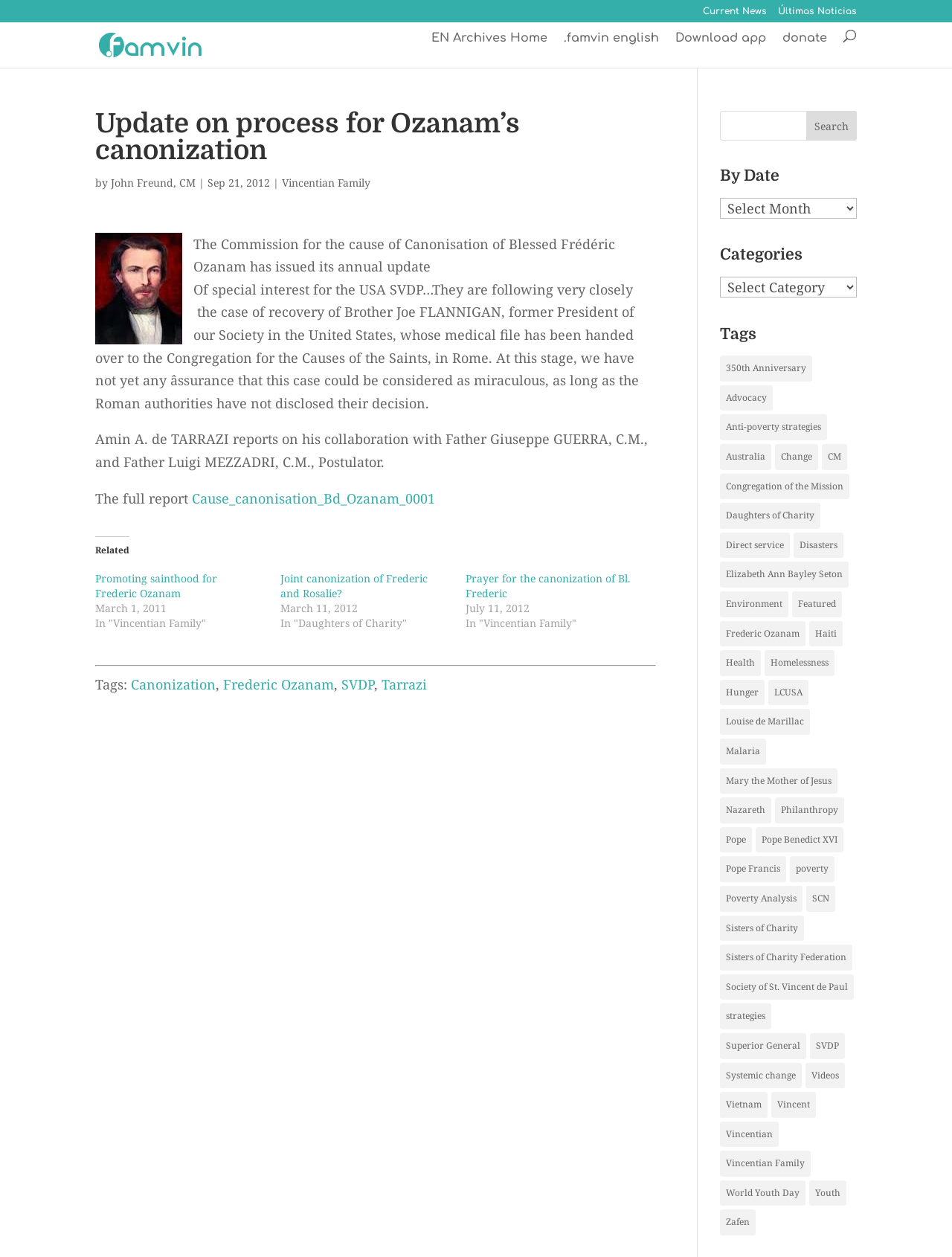What is the date of the article?
Using the information from the image, give a concise answer in one word or a short phrase.

Sep 21, 2012